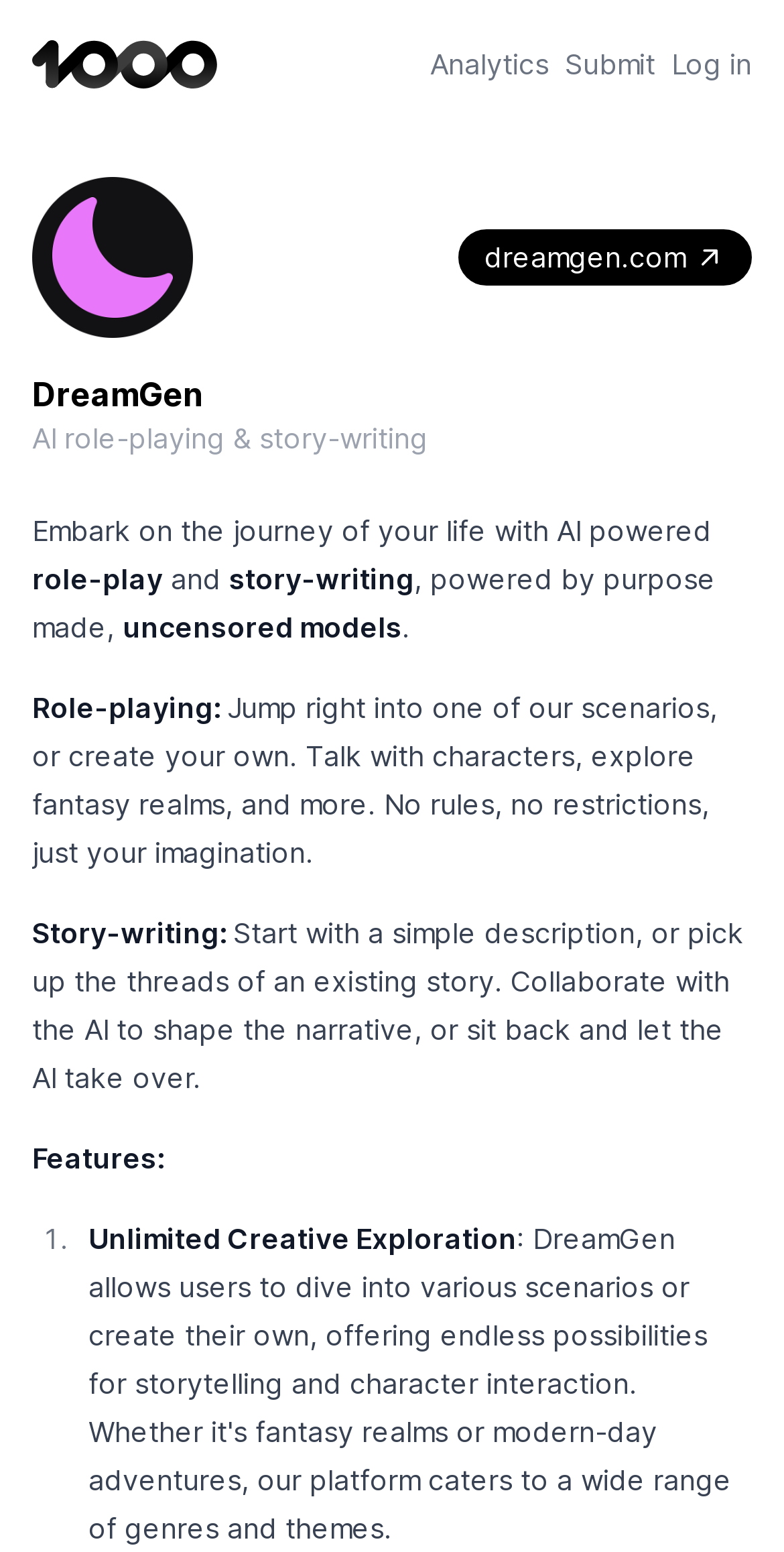Extract the bounding box coordinates of the UI element described by: "Log in". The coordinates should include four float numbers ranging from 0 to 1, e.g., [left, top, right, bottom].

[0.856, 0.032, 0.959, 0.051]